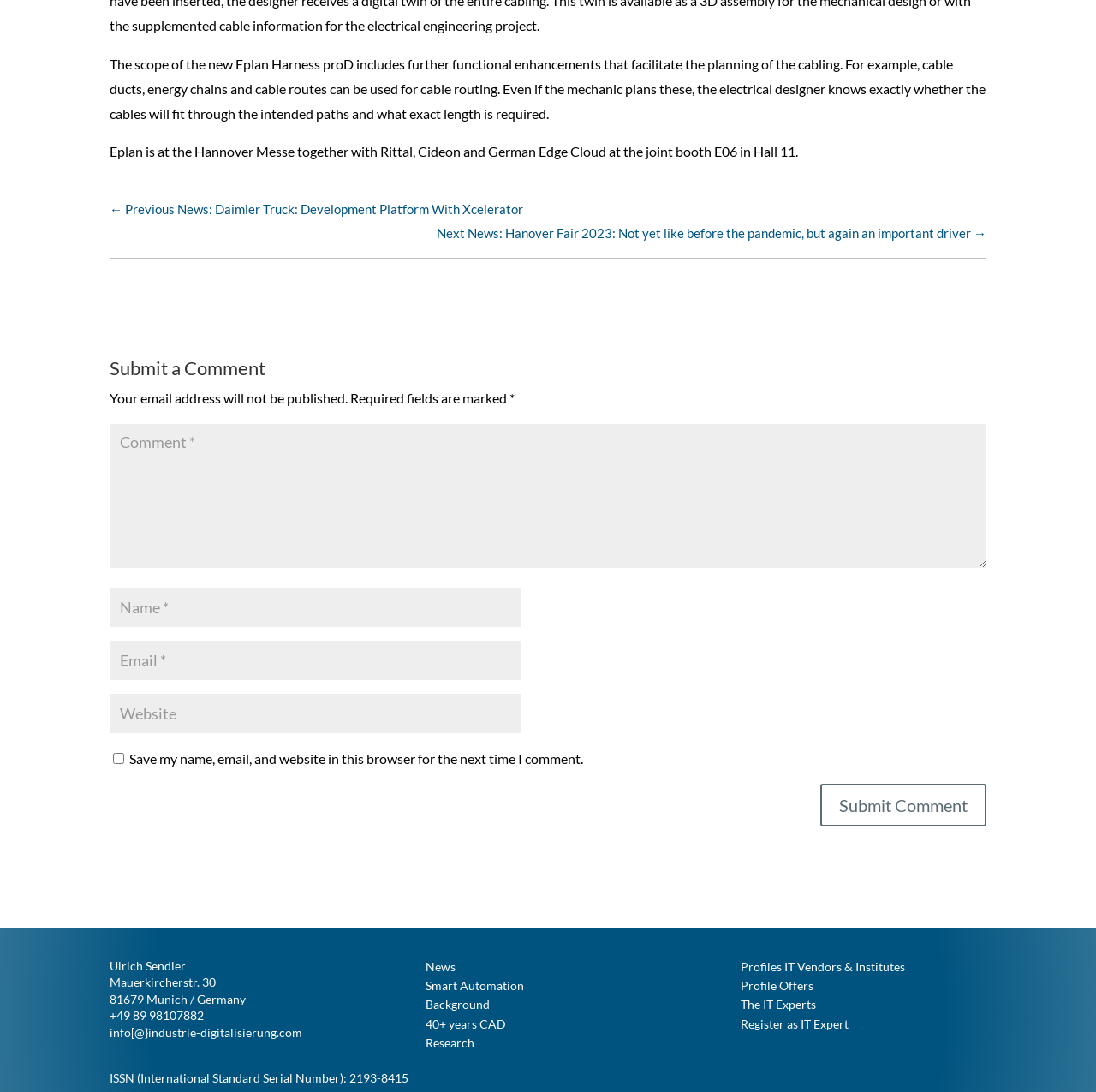Reply to the question below using a single word or brief phrase:
What is the topic of the news article?

Eplan Harness proD